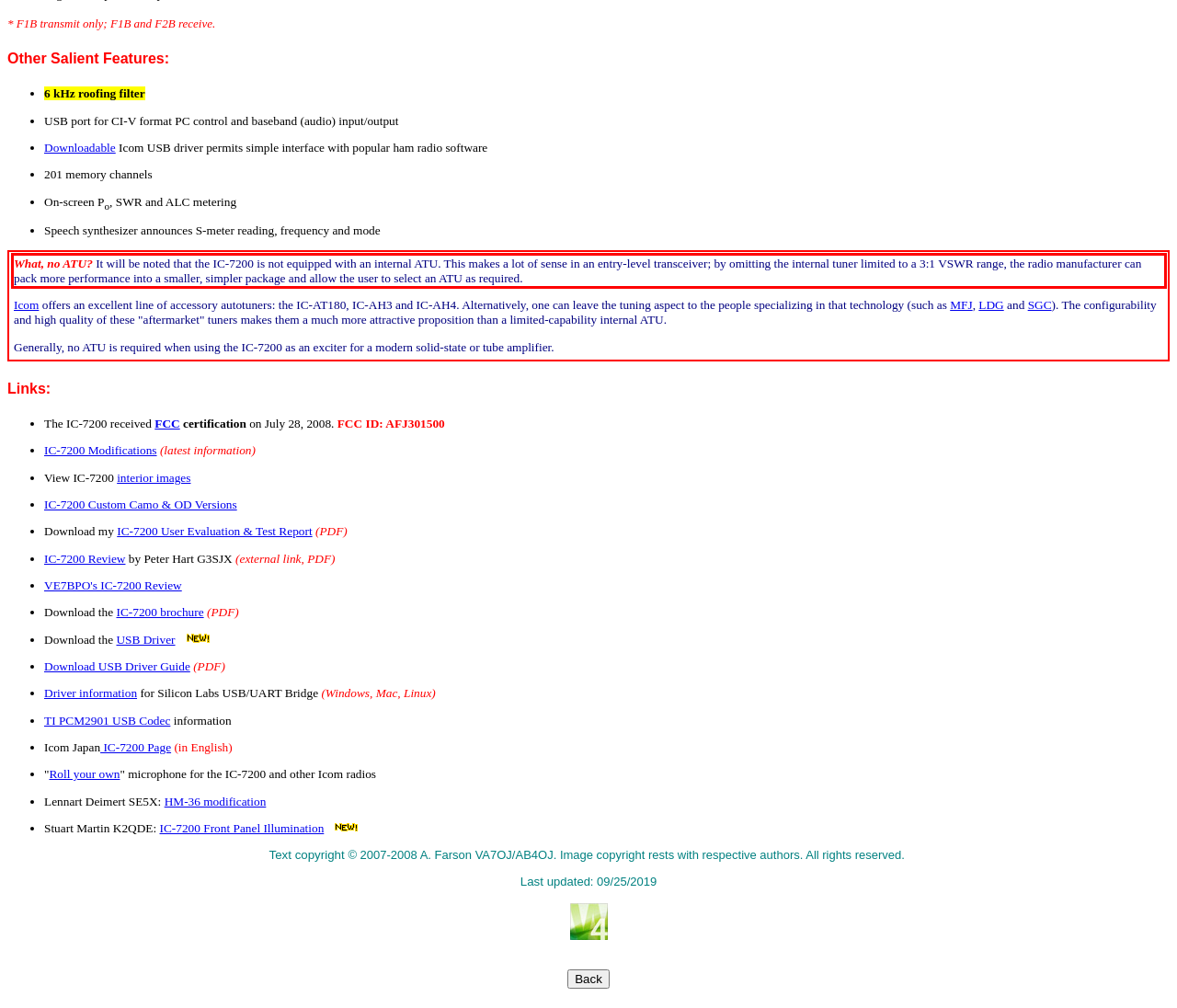Analyze the screenshot of a webpage where a red rectangle is bounding a UI element. Extract and generate the text content within this red bounding box.

What, no ATU? It will be noted that the IC-7200 is not equipped with an internal ATU. This makes a lot of sense in an entry-level transceiver; by omitting the internal tuner limited to a 3:1 VSWR range, the radio manufacturer can pack more performance into a smaller, simpler package and allow the user to select an ATU as required.